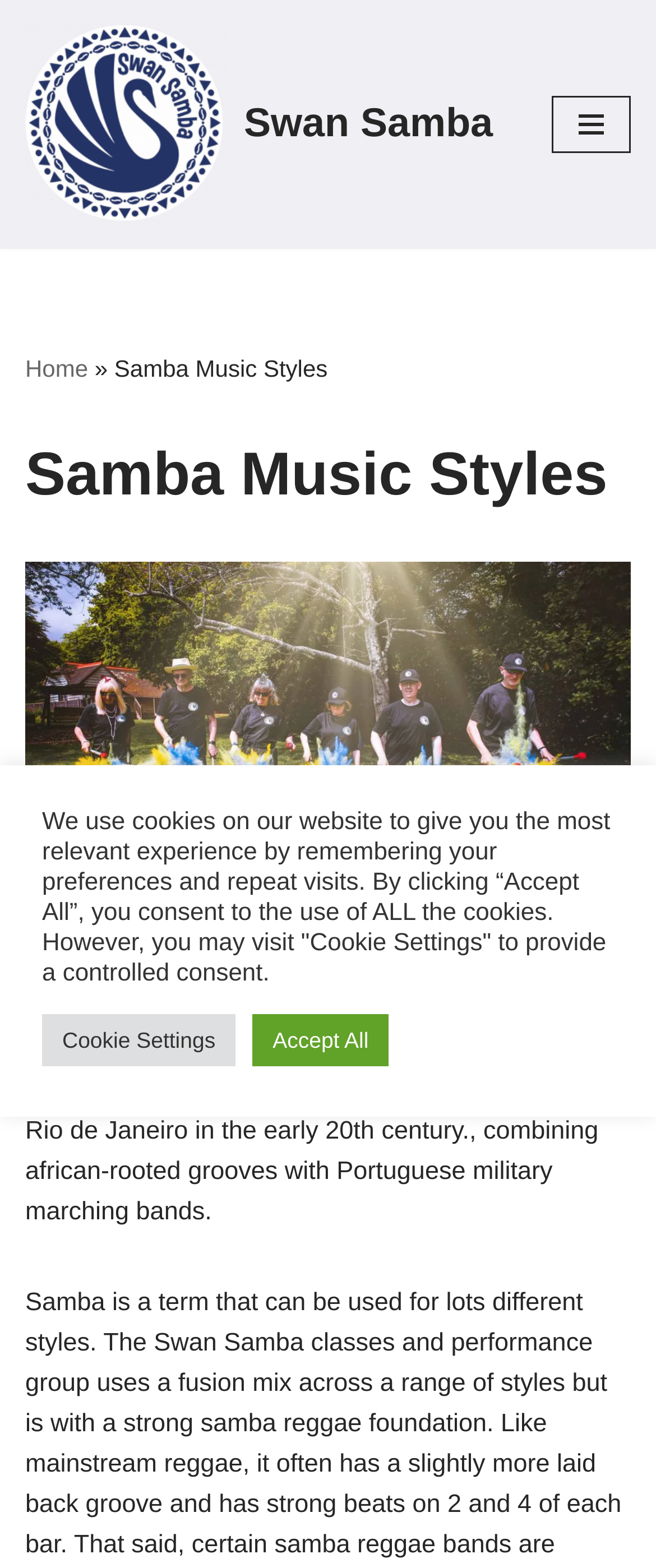Give the bounding box coordinates for the element described by: "Skip to content".

[0.0, 0.034, 0.077, 0.056]